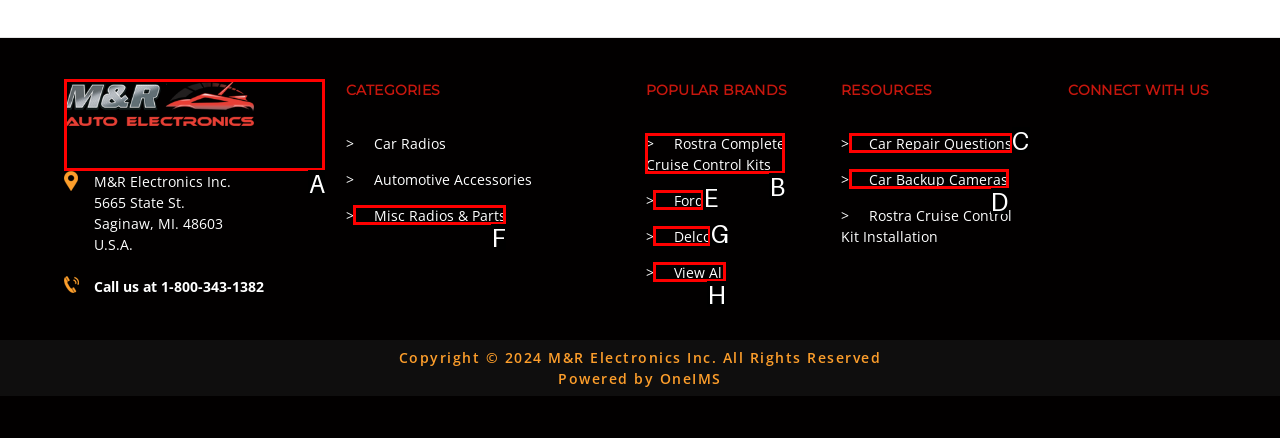Determine which option fits the following description: Misc Radios & Parts
Answer with the corresponding option's letter directly.

F